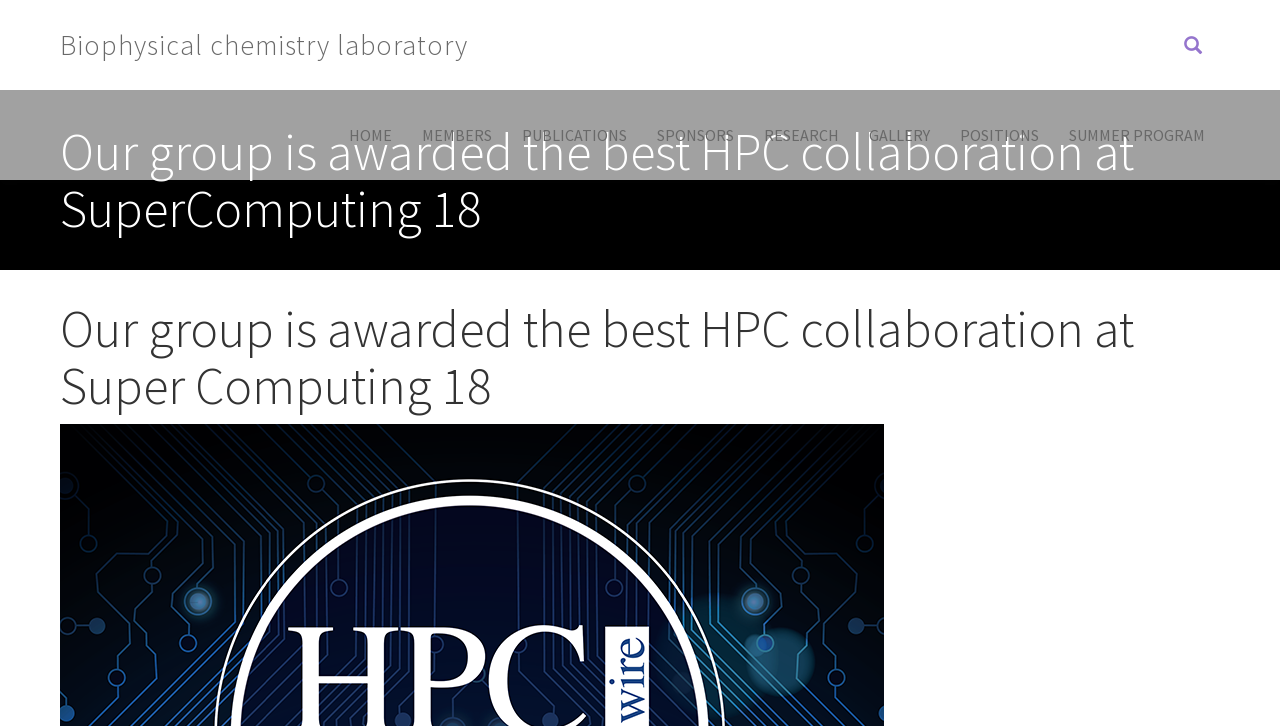Can you find the bounding box coordinates for the element to click on to achieve the instruction: "View research"?

[0.585, 0.124, 0.667, 0.248]